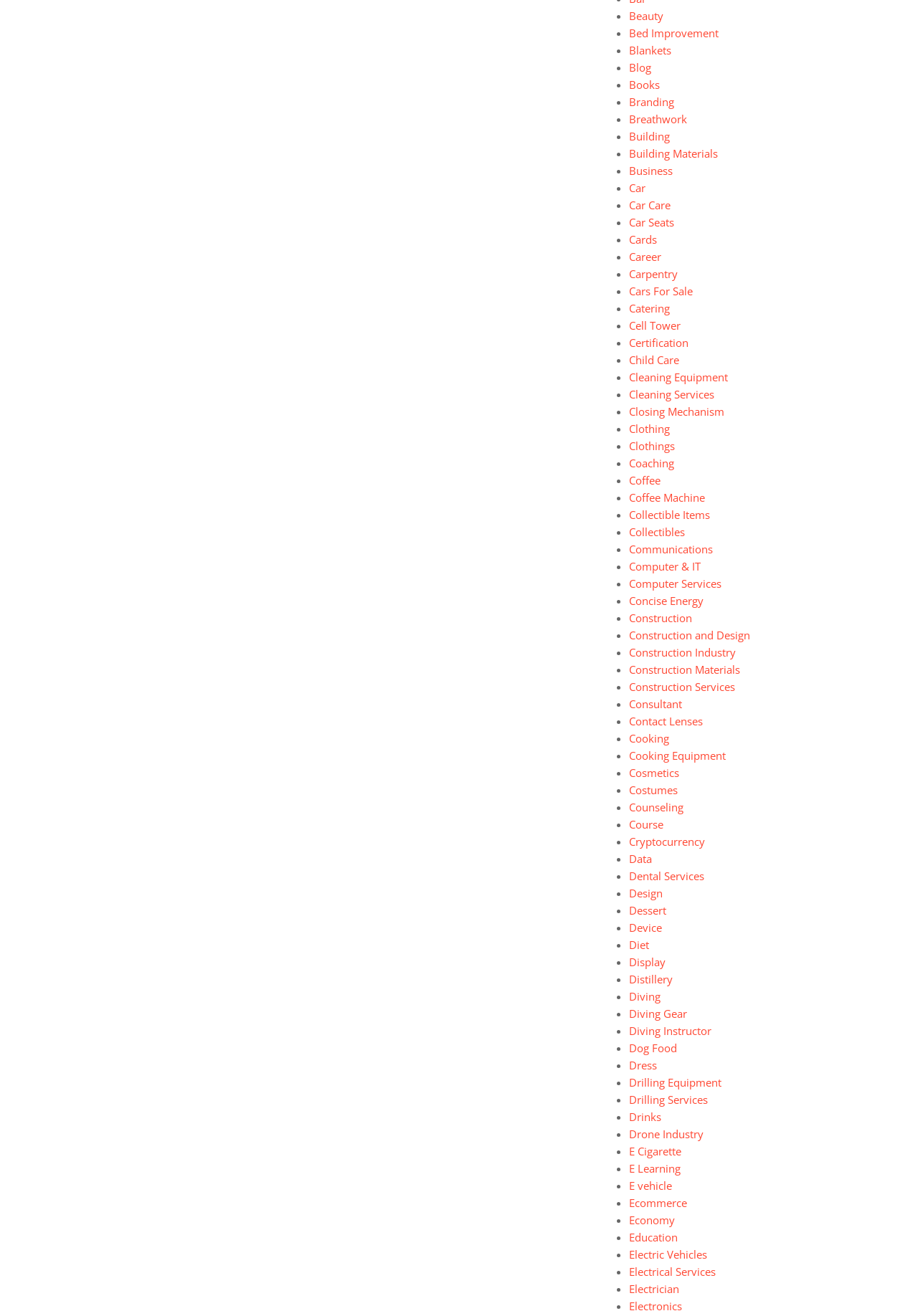What is the last category listed?
Answer the question with just one word or phrase using the image.

Construction Materials